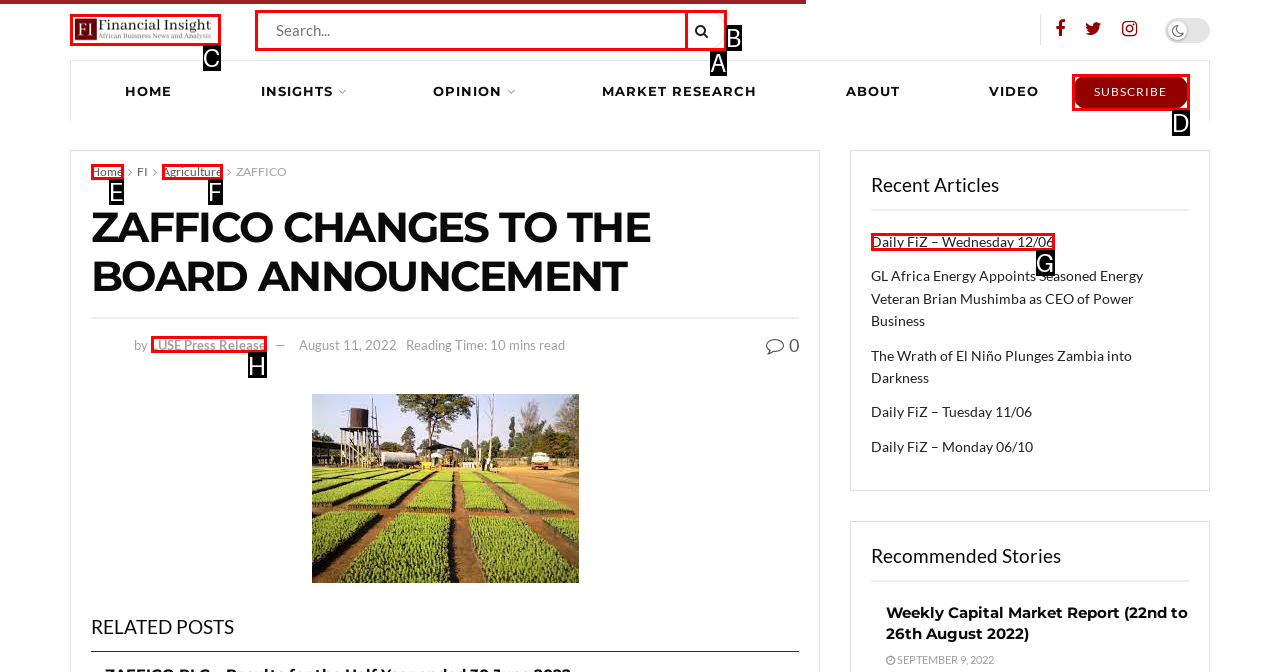Choose the option that best matches the element: Agriculture
Respond with the letter of the correct option.

F